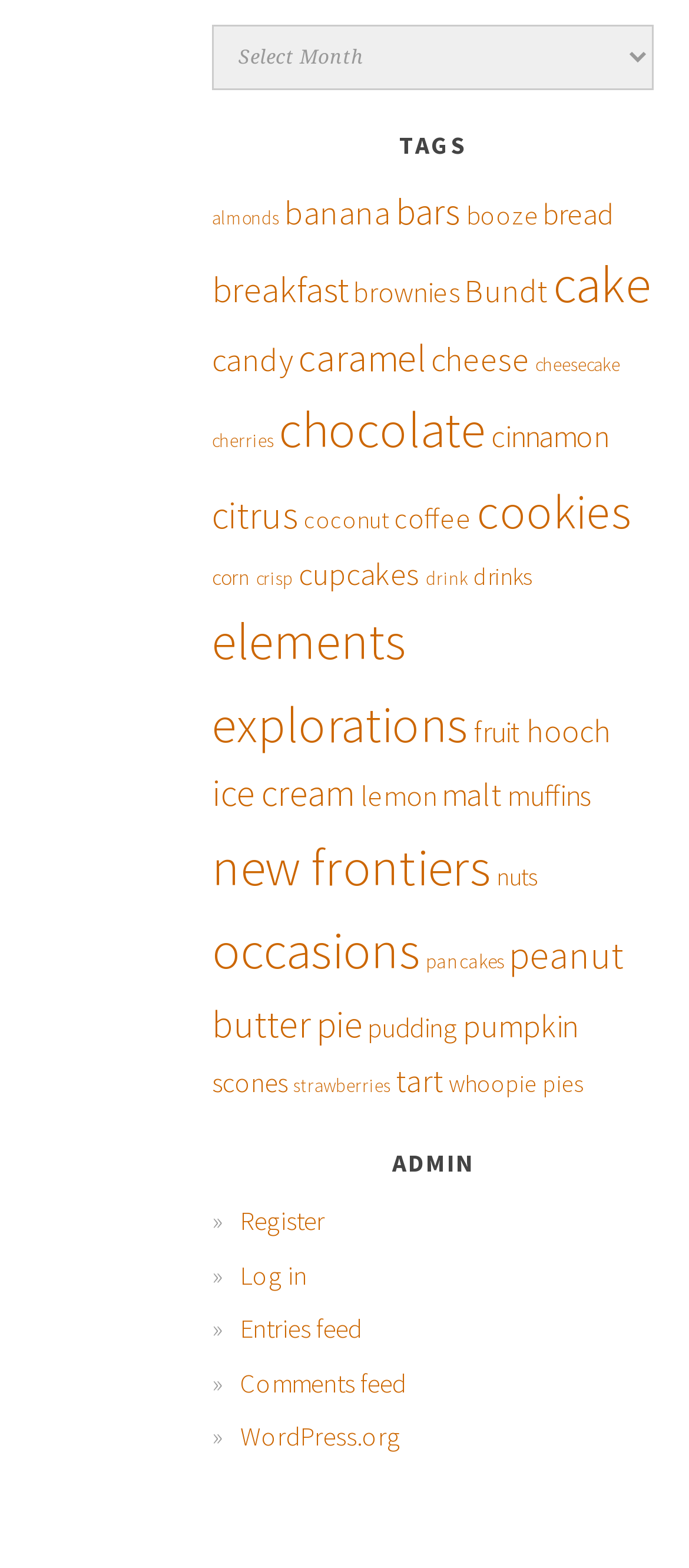Identify the bounding box coordinates of the section to be clicked to complete the task described by the following instruction: "Explore almonds recipes". The coordinates should be four float numbers between 0 and 1, formatted as [left, top, right, bottom].

[0.308, 0.132, 0.405, 0.146]